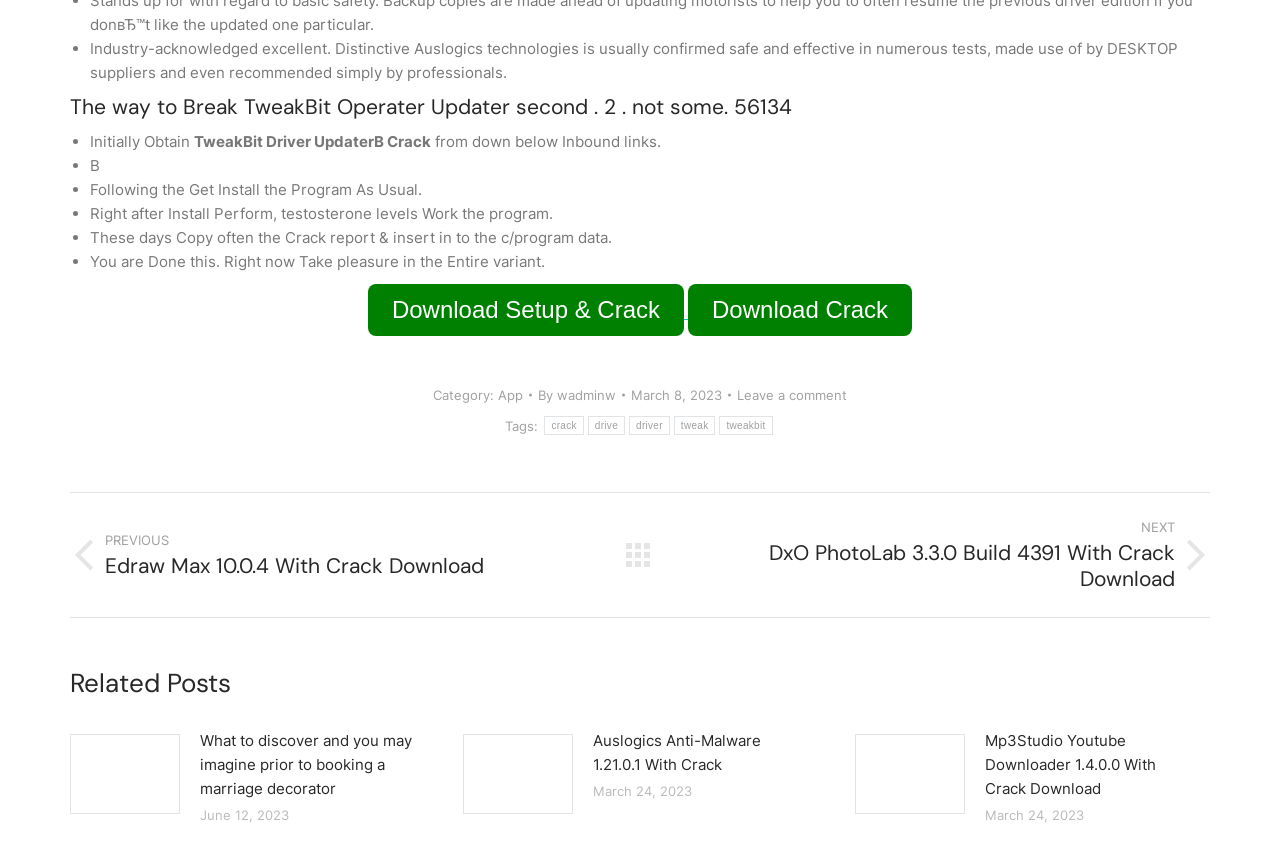Use a single word or phrase to answer the question: Who is the author of the post?

wadminw